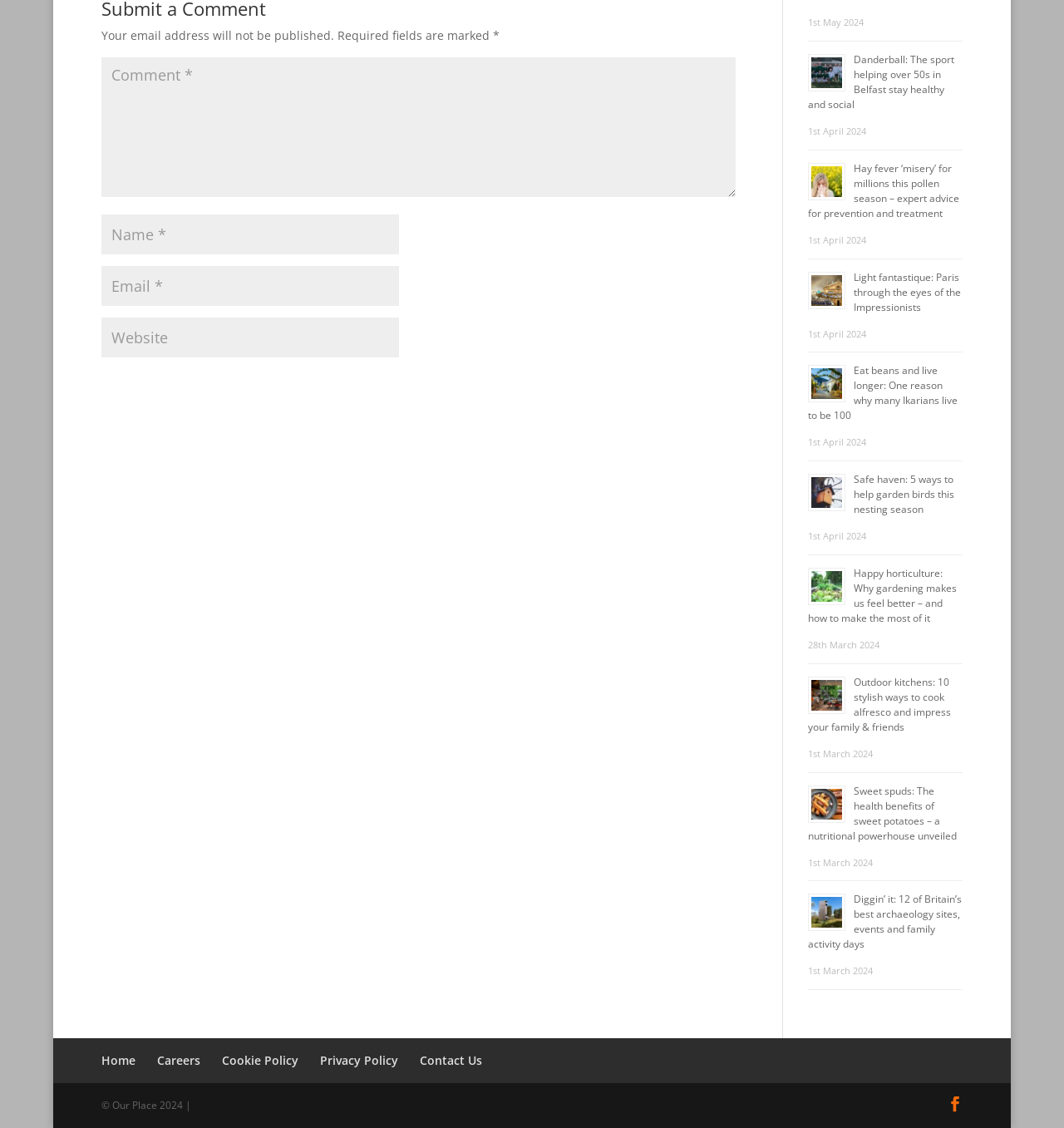Highlight the bounding box of the UI element that corresponds to this description: "Privacy Policy".

[0.3, 0.933, 0.374, 0.947]